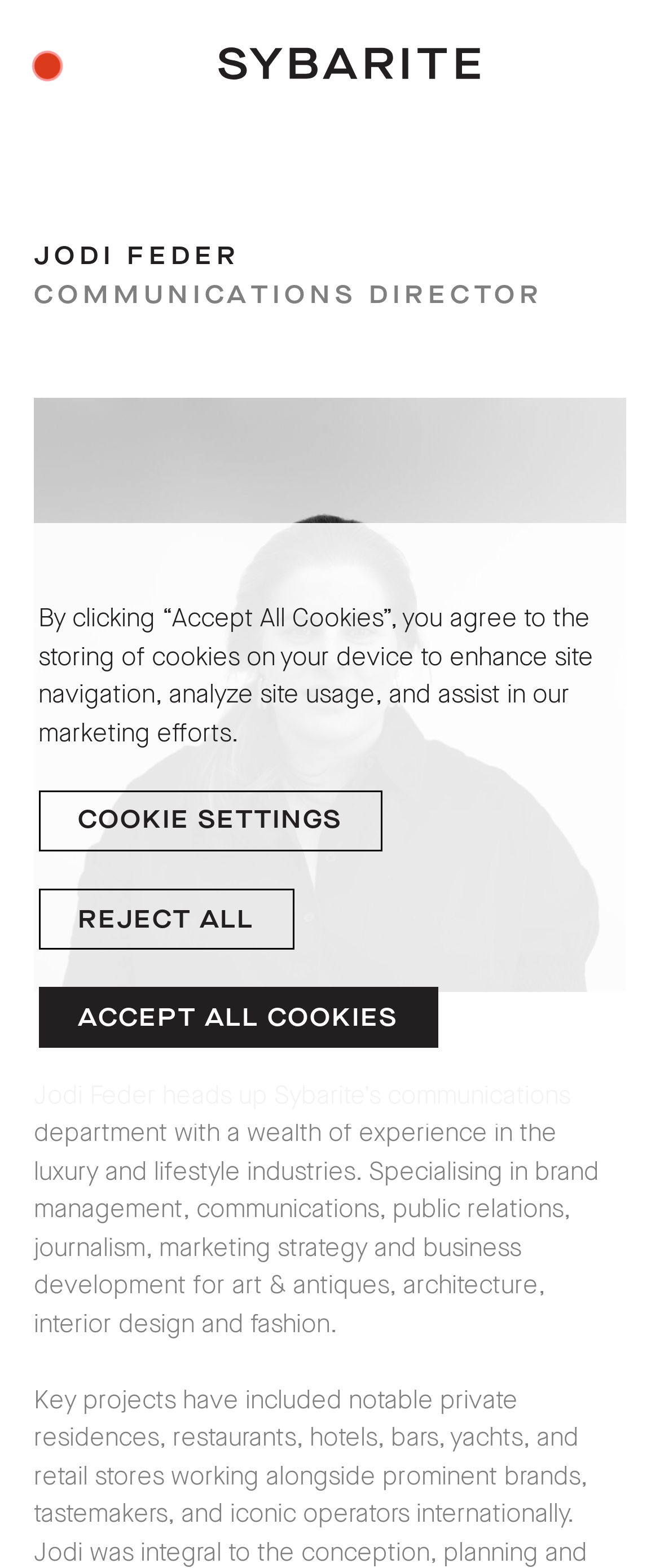Given the webpage screenshot, identify the bounding box of the UI element that matches this description: "Accept All Cookies".

[0.058, 0.63, 0.663, 0.668]